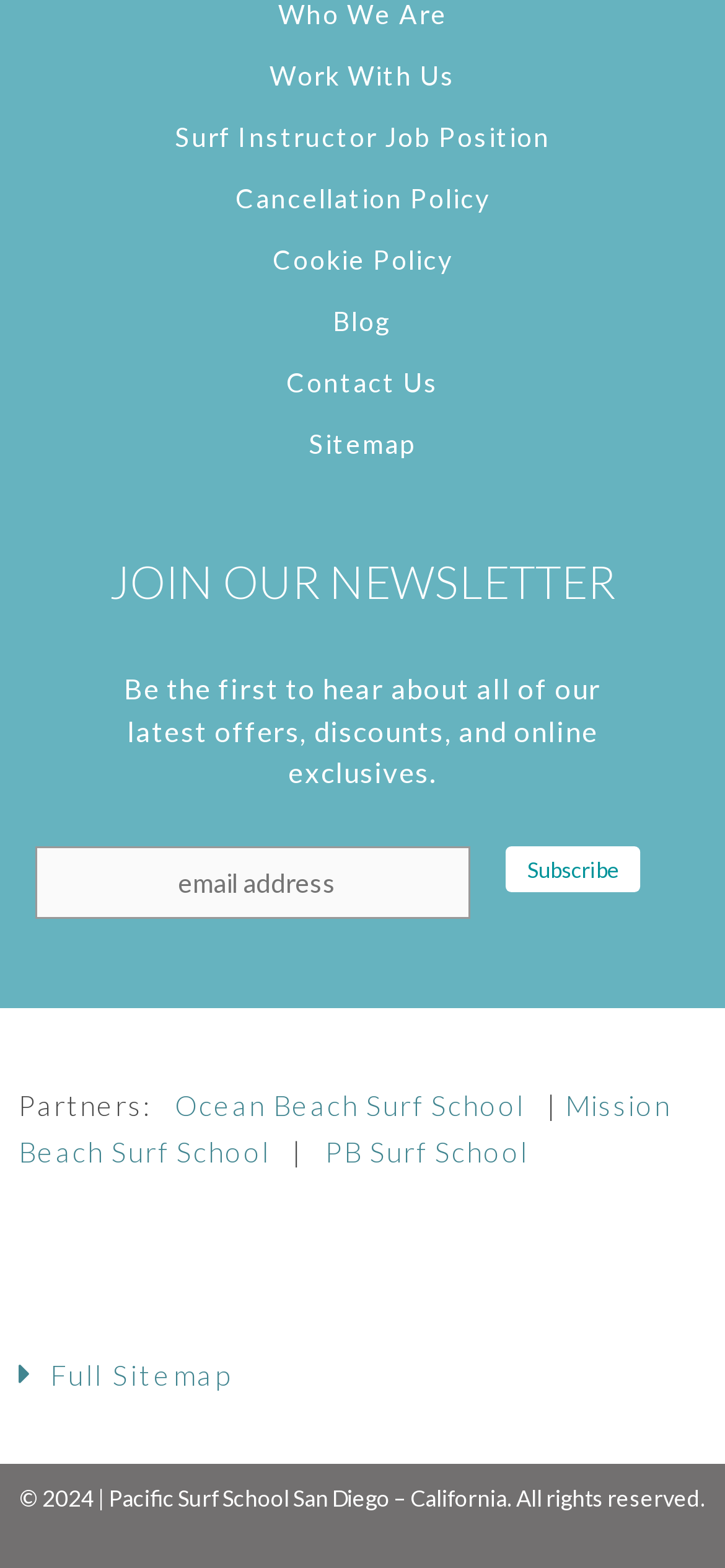How many links are in the top navigation menu?
Using the image, give a concise answer in the form of a single word or short phrase.

7